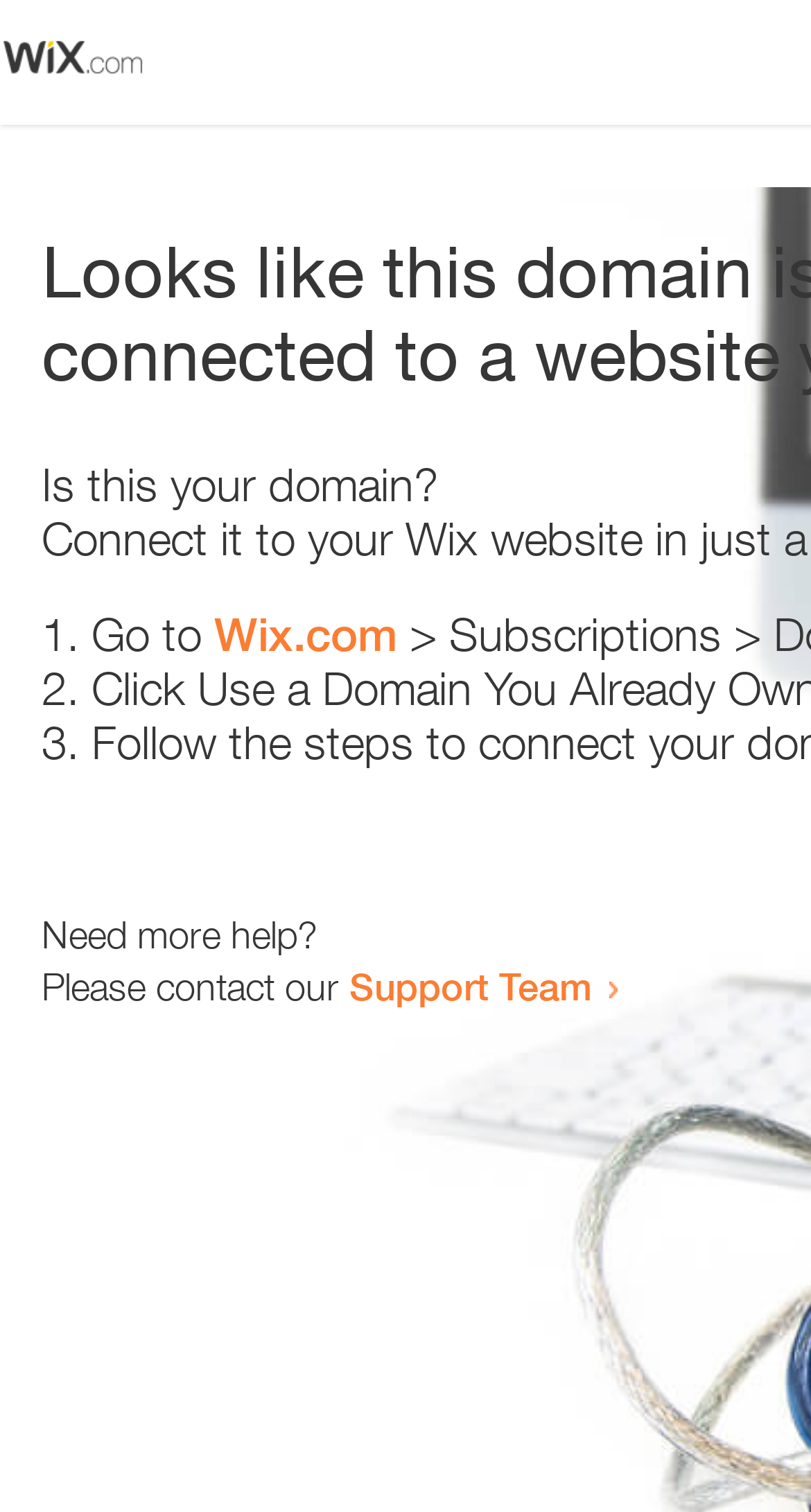Respond with a single word or phrase to the following question: How many steps are provided to resolve the issue?

3